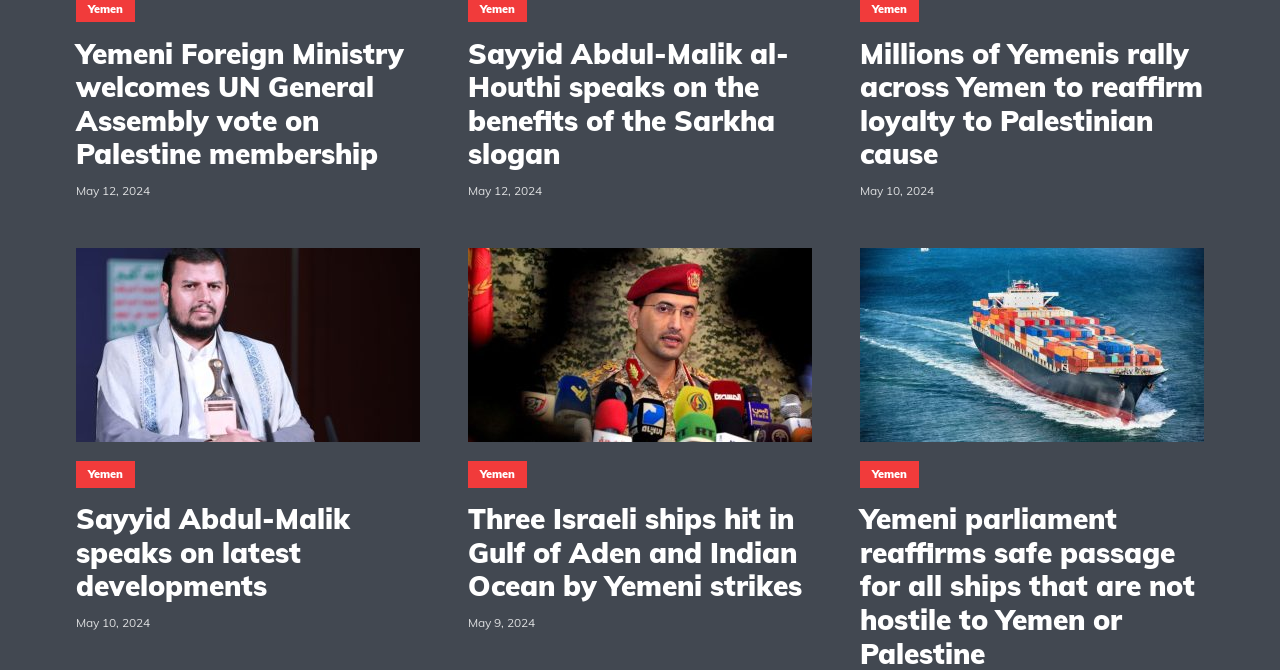Please answer the following question using a single word or phrase: 
What is the date of the latest article?

May 12, 2024